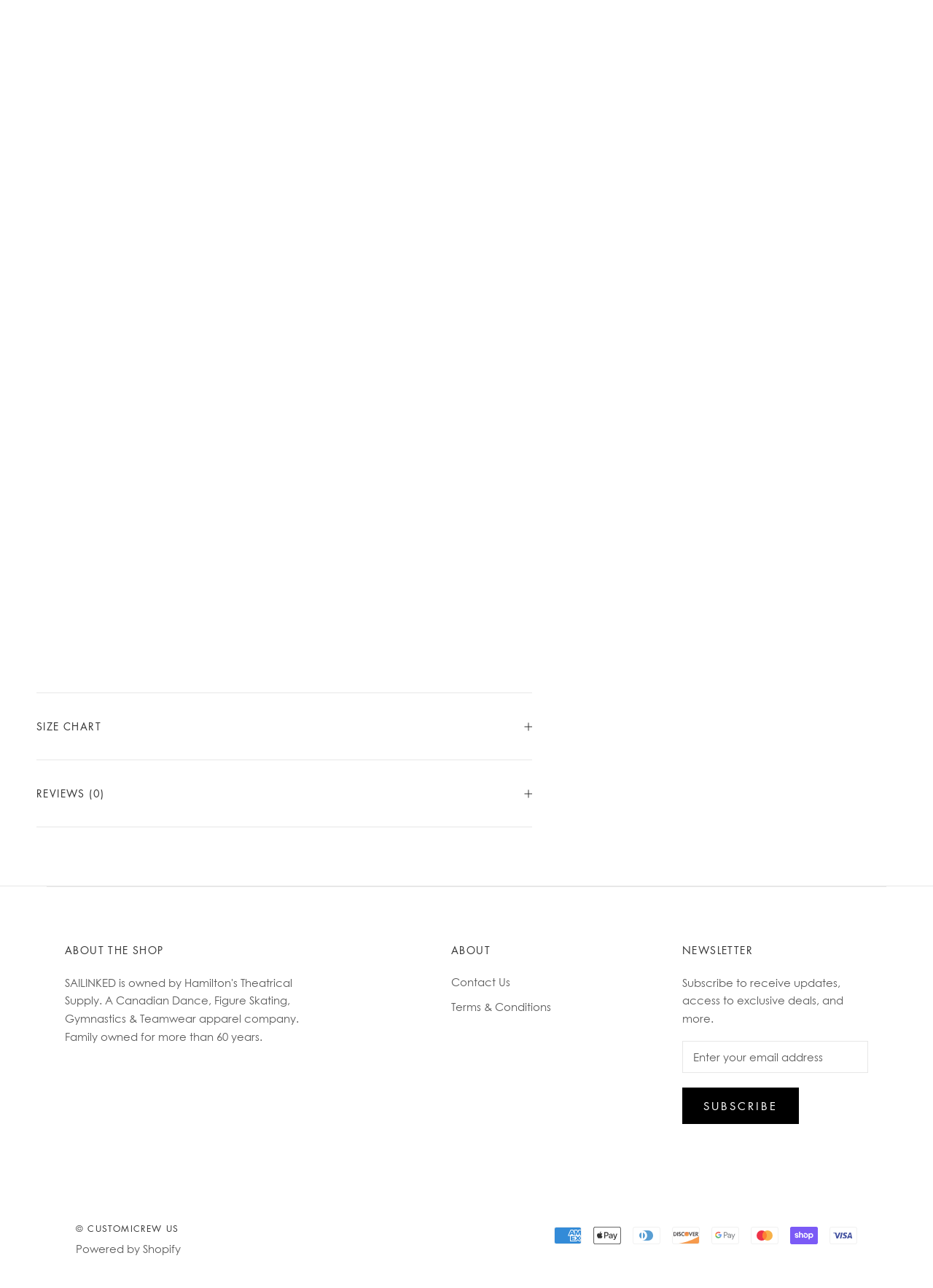Please specify the bounding box coordinates of the clickable region to carry out the following instruction: "Click the 'Case Studies' link". The coordinates should be four float numbers between 0 and 1, in the format [left, top, right, bottom].

None